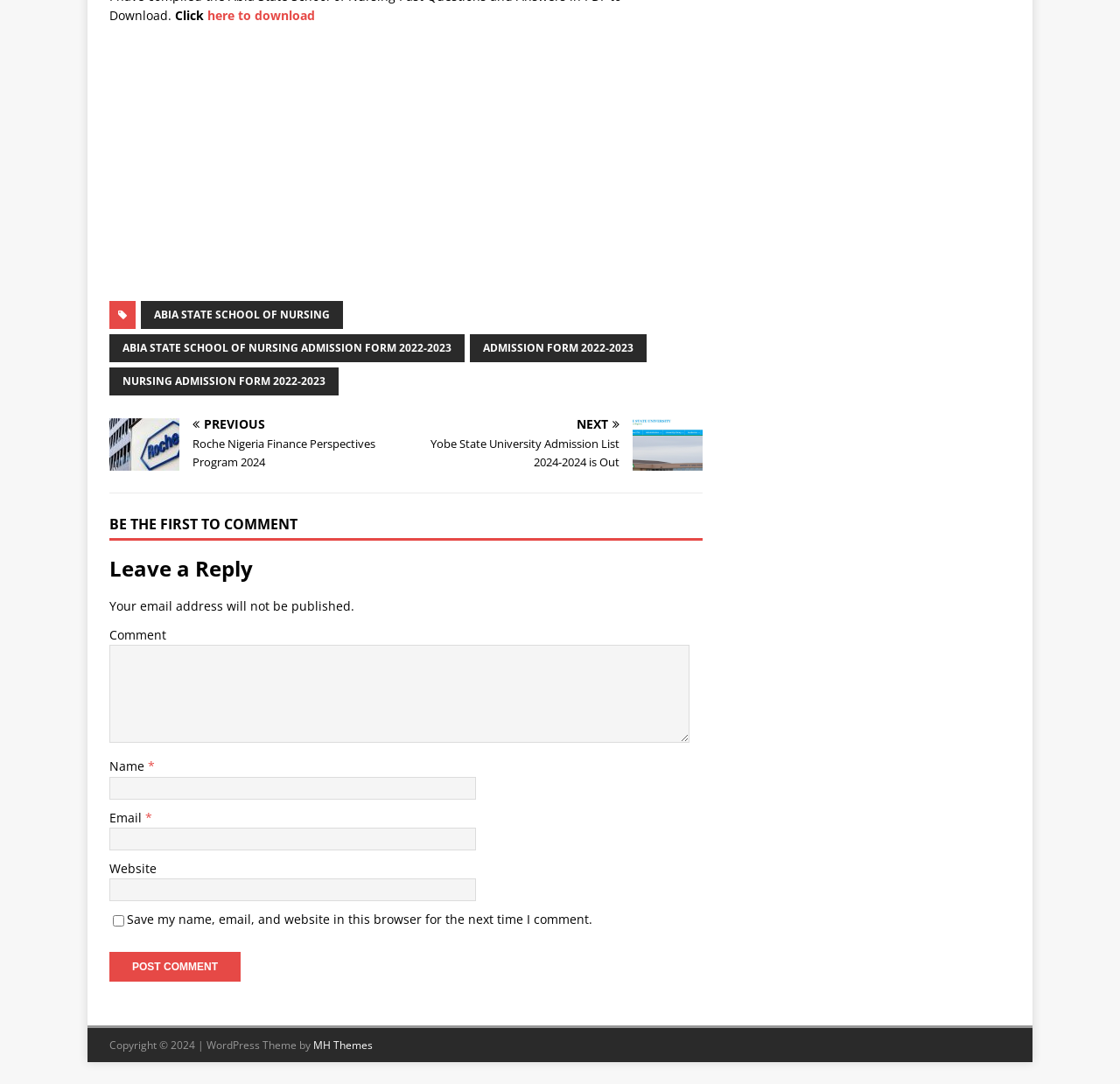What is the theme of the webpage?
Based on the image, provide your answer in one word or phrase.

Education